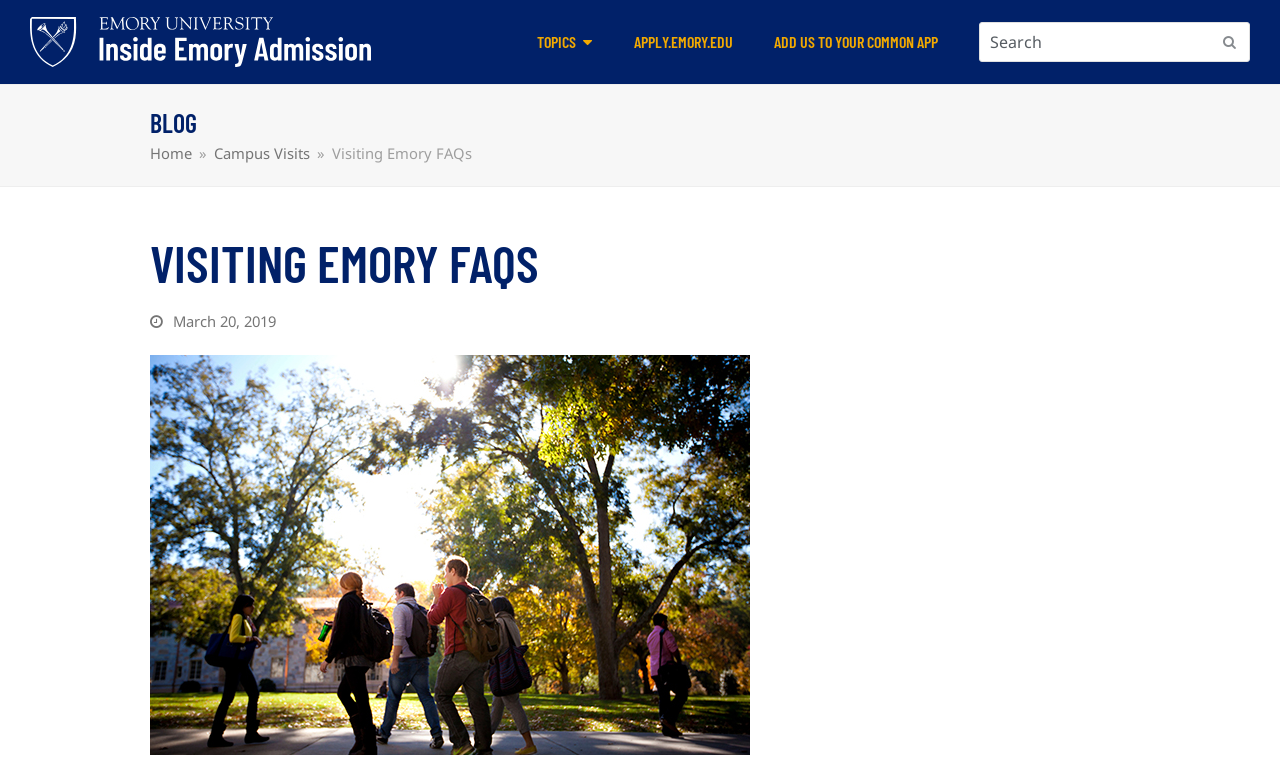Given the element description Campus Visits, predict the bounding box coordinates for the UI element in the webpage screenshot. The format should be (top-left x, top-left y, bottom-right x, bottom-right y), and the values should be between 0 and 1.

[0.167, 0.186, 0.242, 0.212]